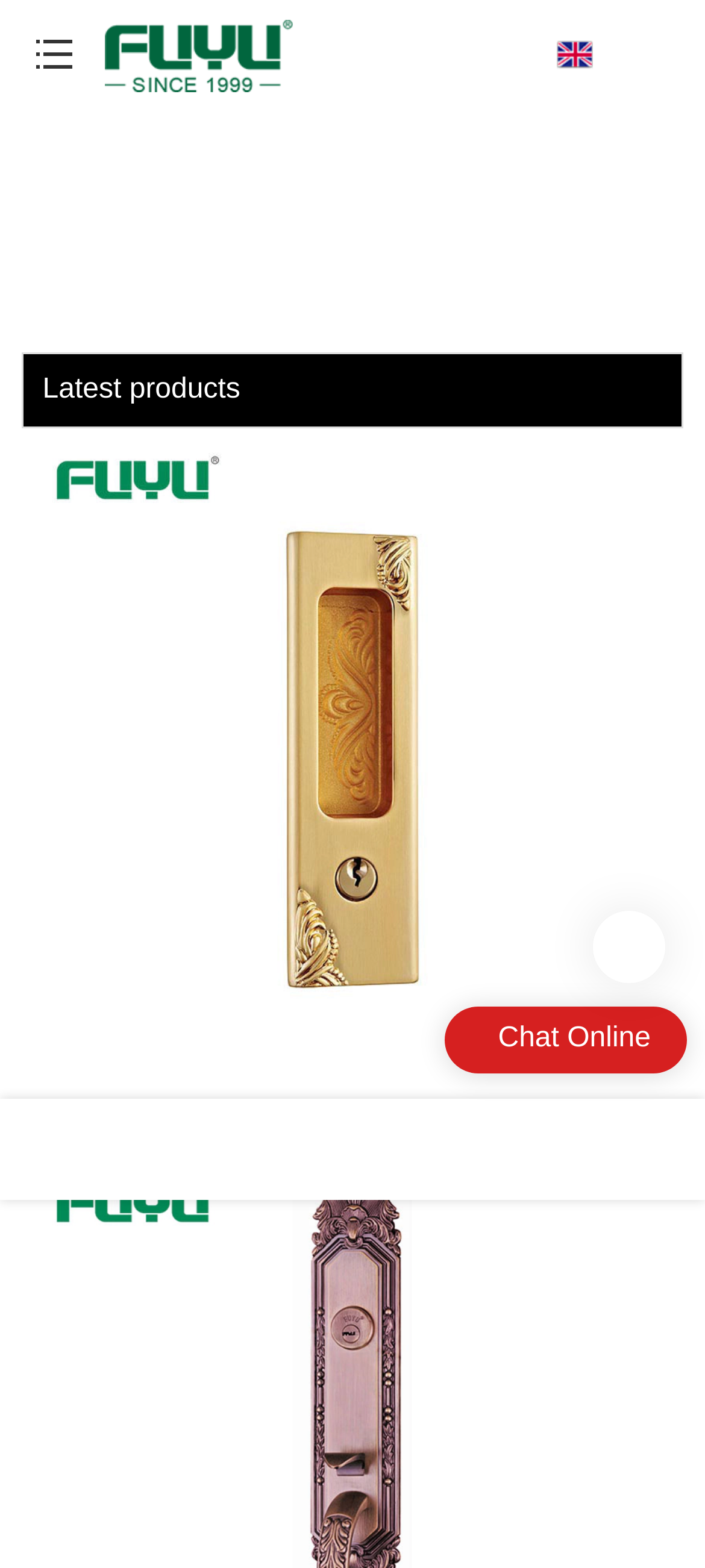Give a one-word or short-phrase answer to the following question: 
What type of company is Fuyu?

Hardware products